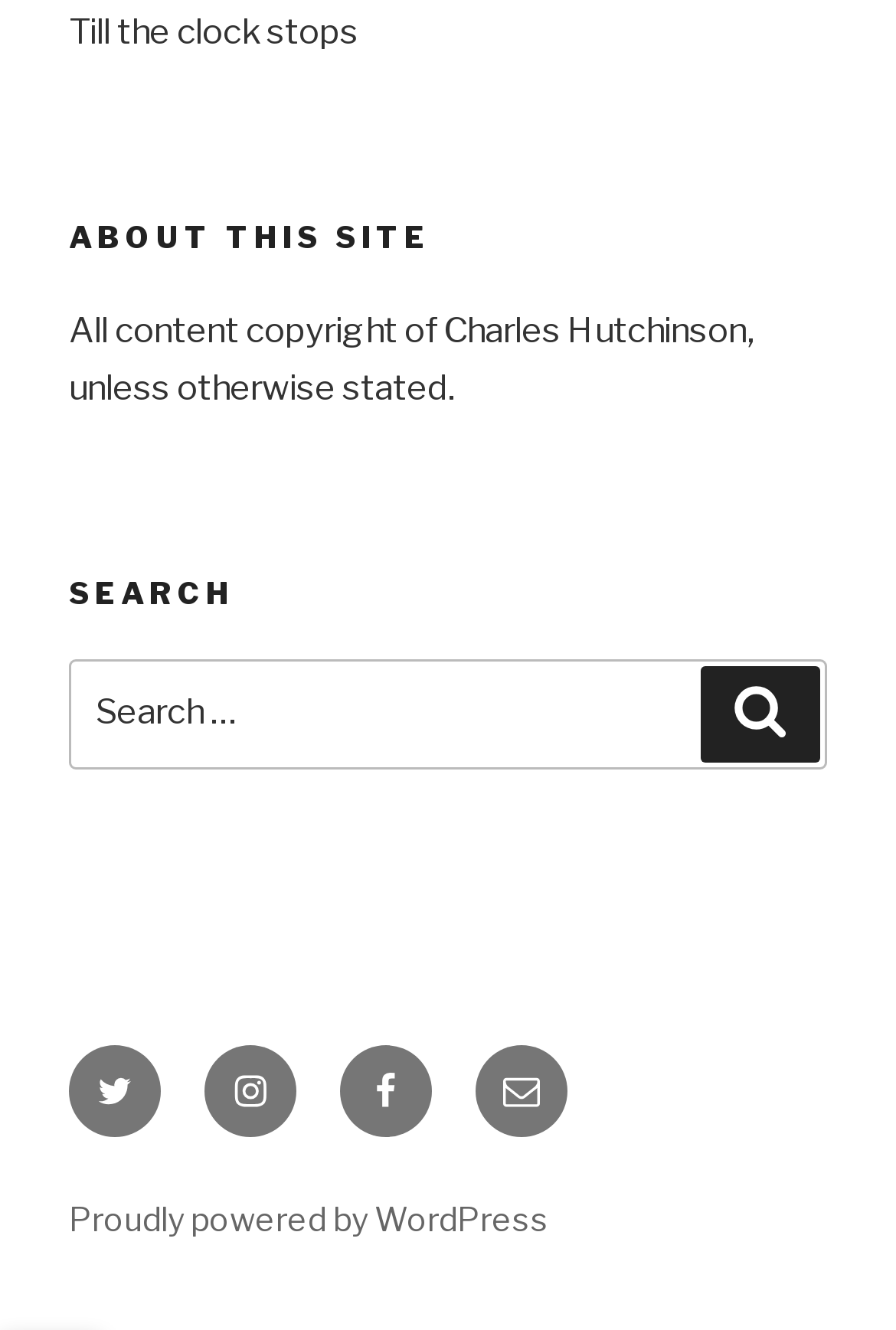Please determine the bounding box of the UI element that matches this description: Proudly powered by WordPress. The coordinates should be given as (top-left x, top-left y, bottom-right x, bottom-right y), with all values between 0 and 1.

[0.077, 0.901, 0.613, 0.931]